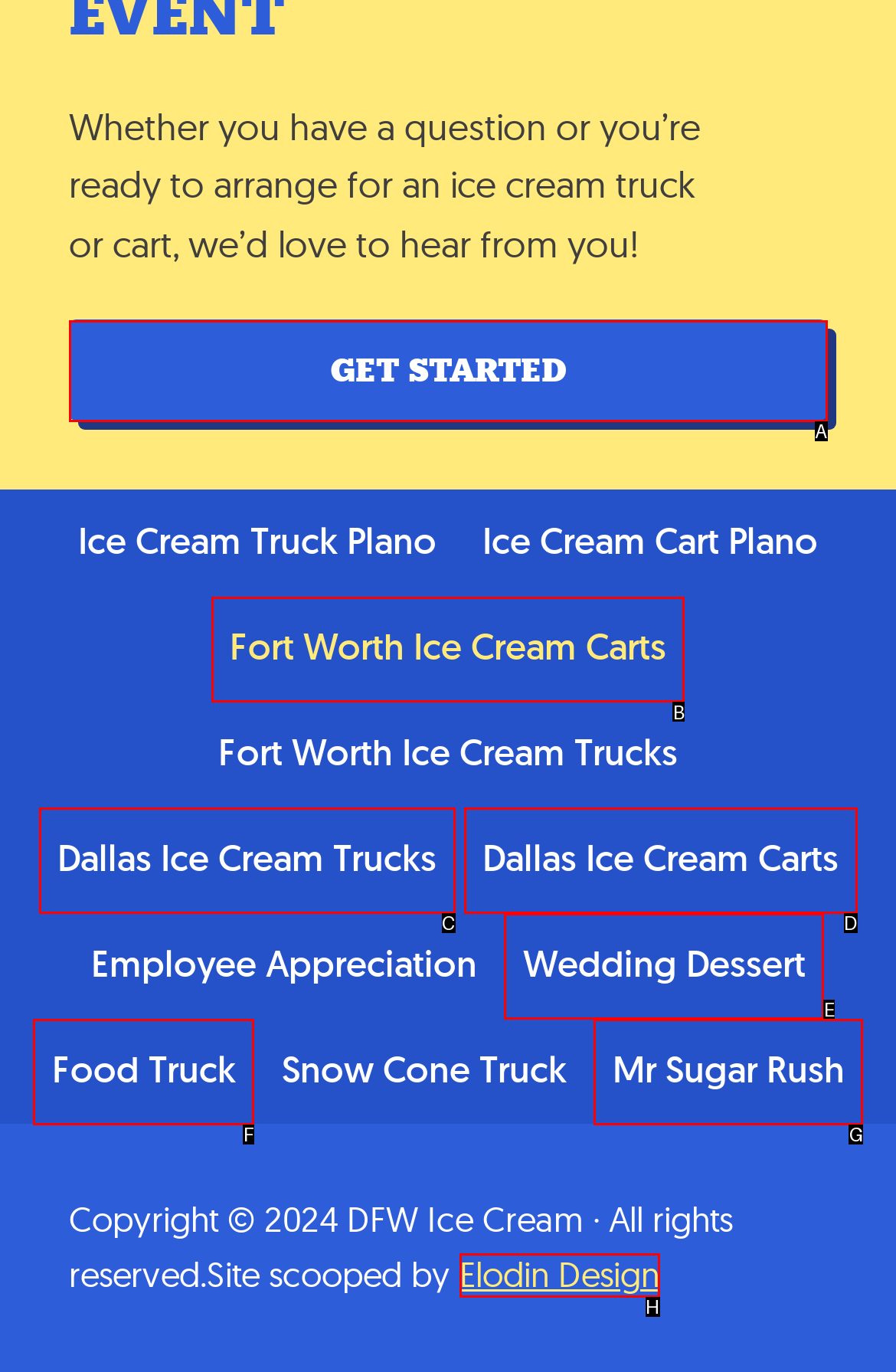Determine which HTML element should be clicked to carry out the following task: Explore Fort Worth Ice Cream Carts Respond with the letter of the appropriate option.

B